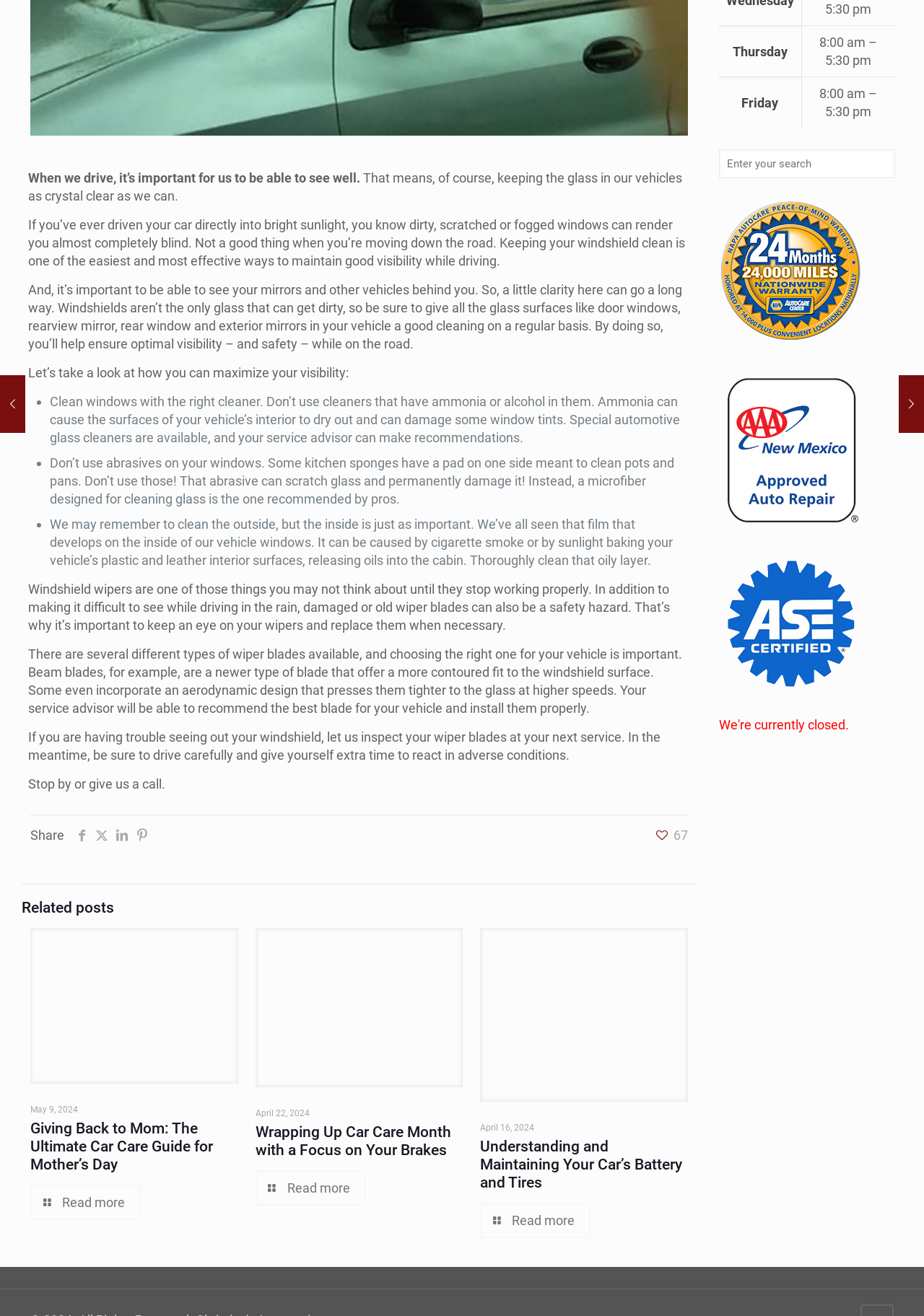Determine the bounding box for the described HTML element: "Read more". Ensure the coordinates are four float numbers between 0 and 1 in the format [left, top, right, bottom].

[0.033, 0.9, 0.152, 0.927]